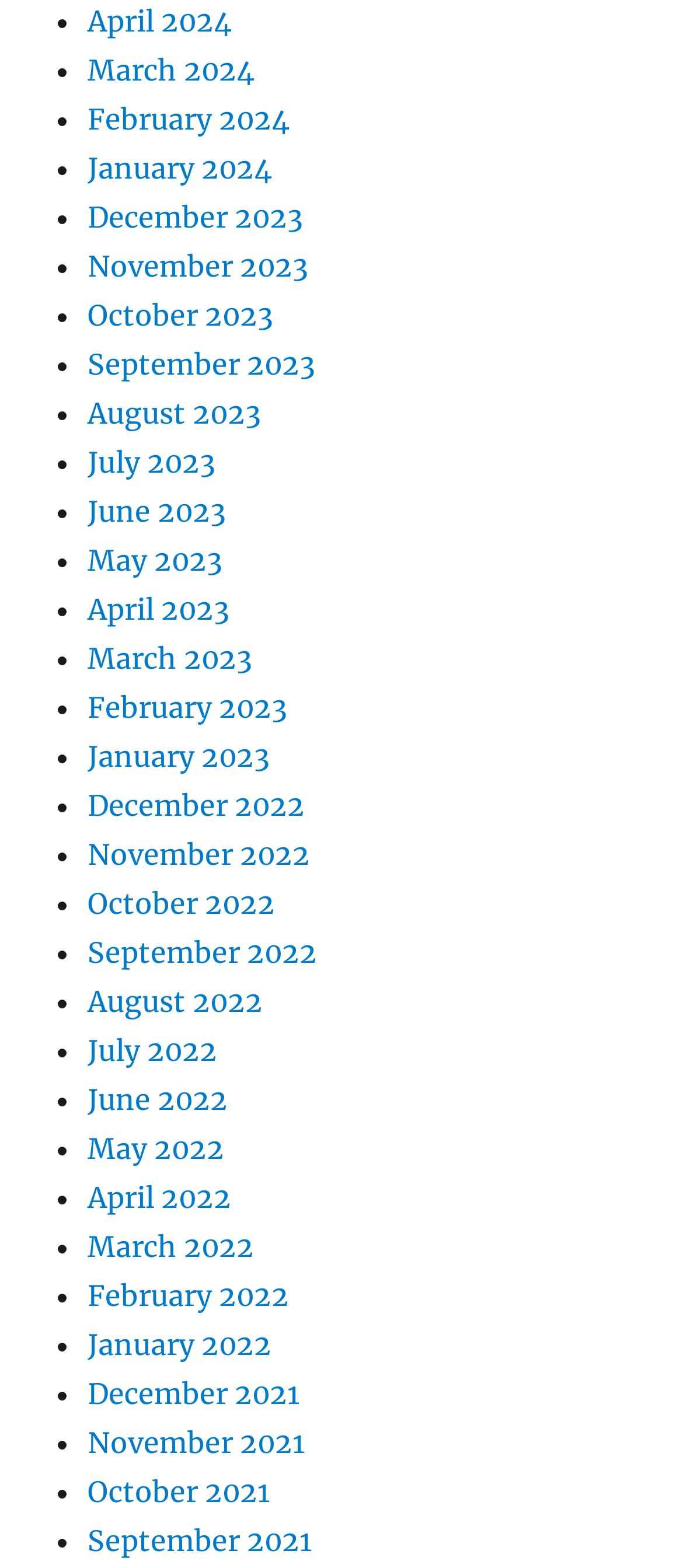What is the earliest month listed?
Identify the answer in the screenshot and reply with a single word or phrase.

September 2021